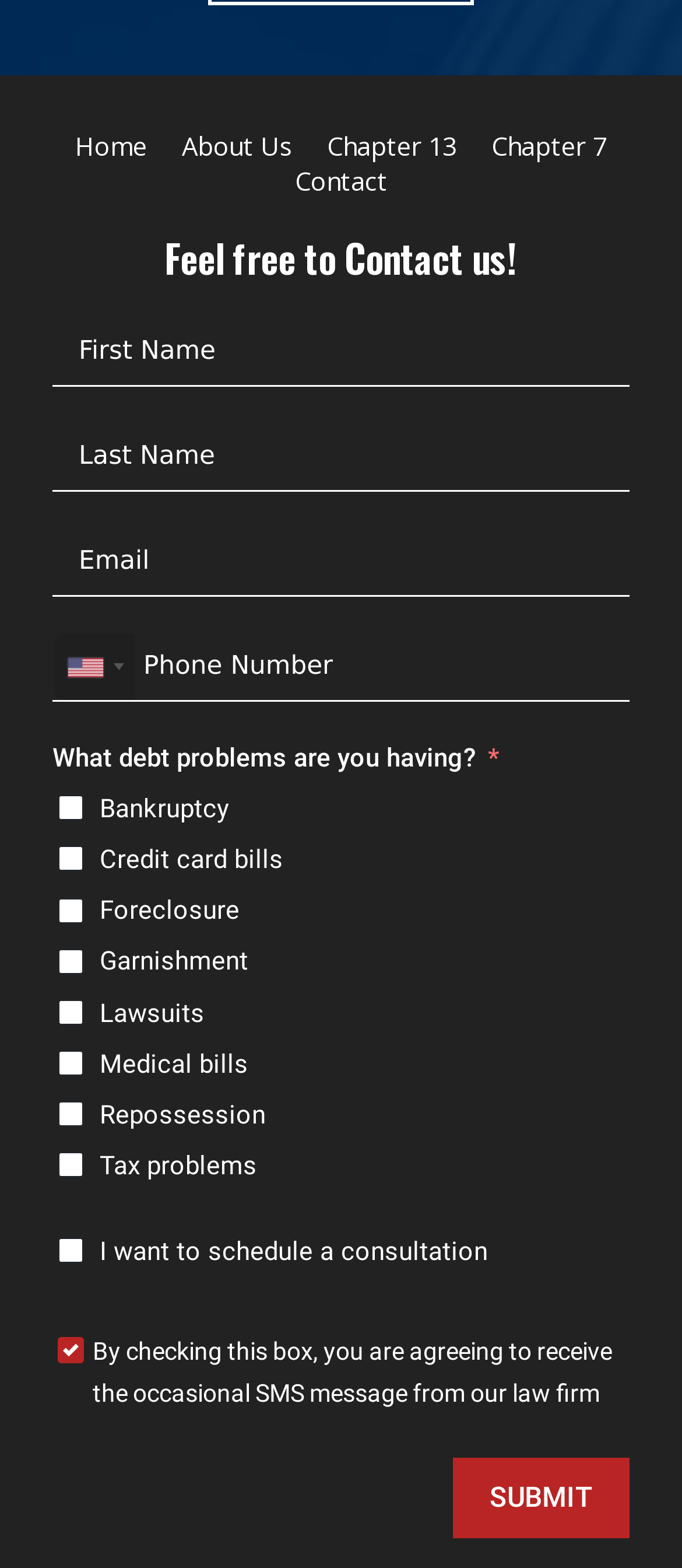Pinpoint the bounding box coordinates of the area that must be clicked to complete this instruction: "Go to another topic list or category".

None